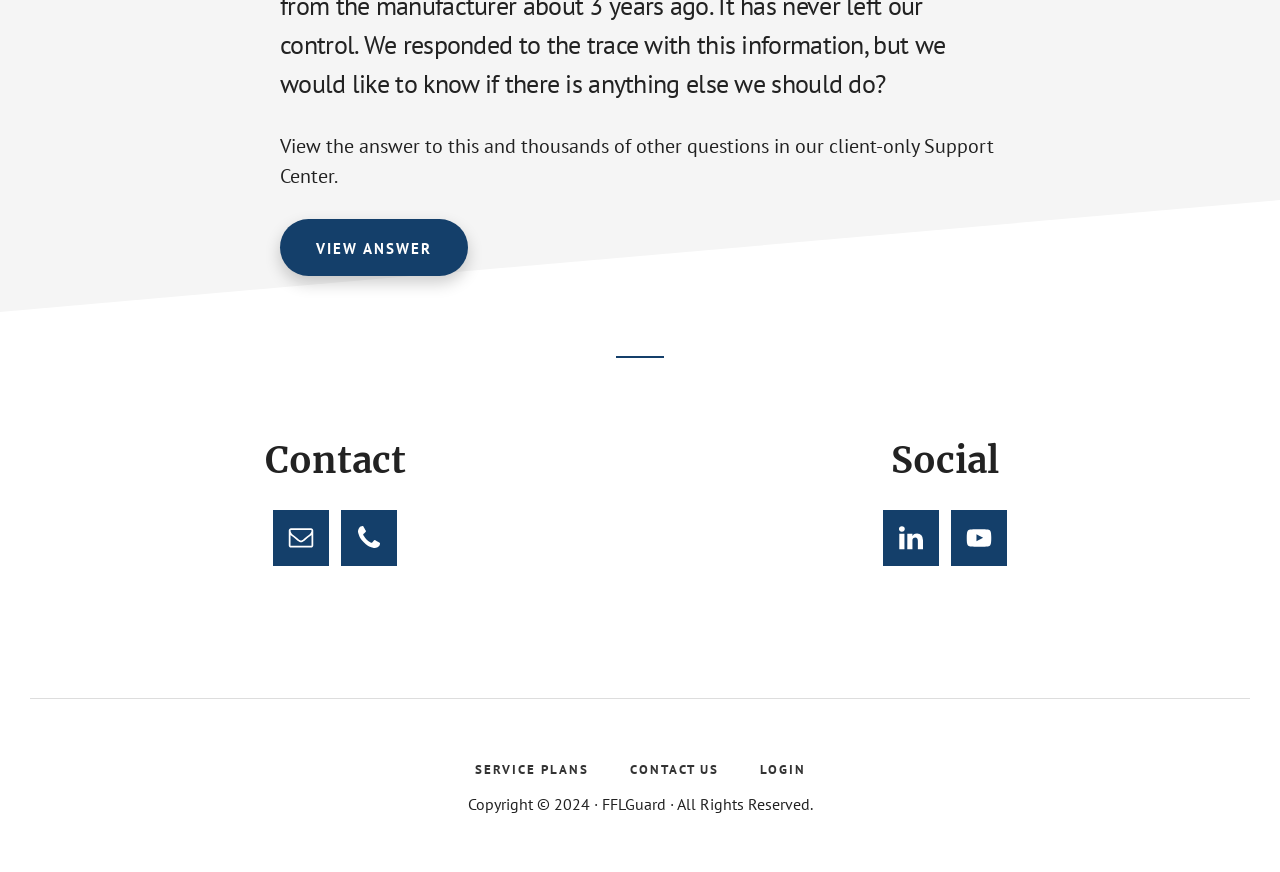Bounding box coordinates are specified in the format (top-left x, top-left y, bottom-right x, bottom-right y). All values are floating point numbers bounded between 0 and 1. Please provide the bounding box coordinate of the region this sentence describes: Email

[0.213, 0.585, 0.257, 0.649]